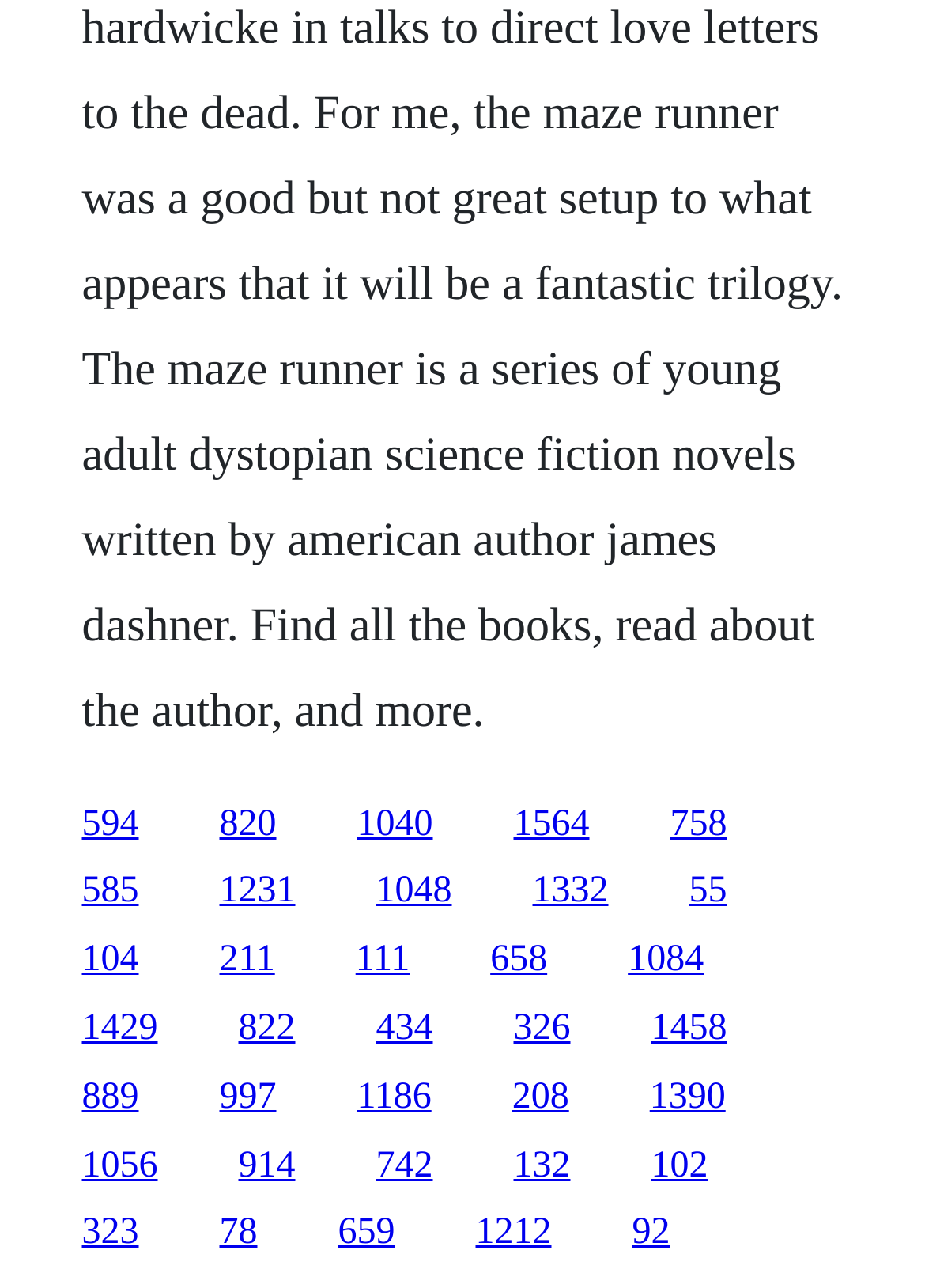Show the bounding box coordinates of the element that should be clicked to complete the task: "access the twentieth link".

[0.704, 0.783, 0.786, 0.814]